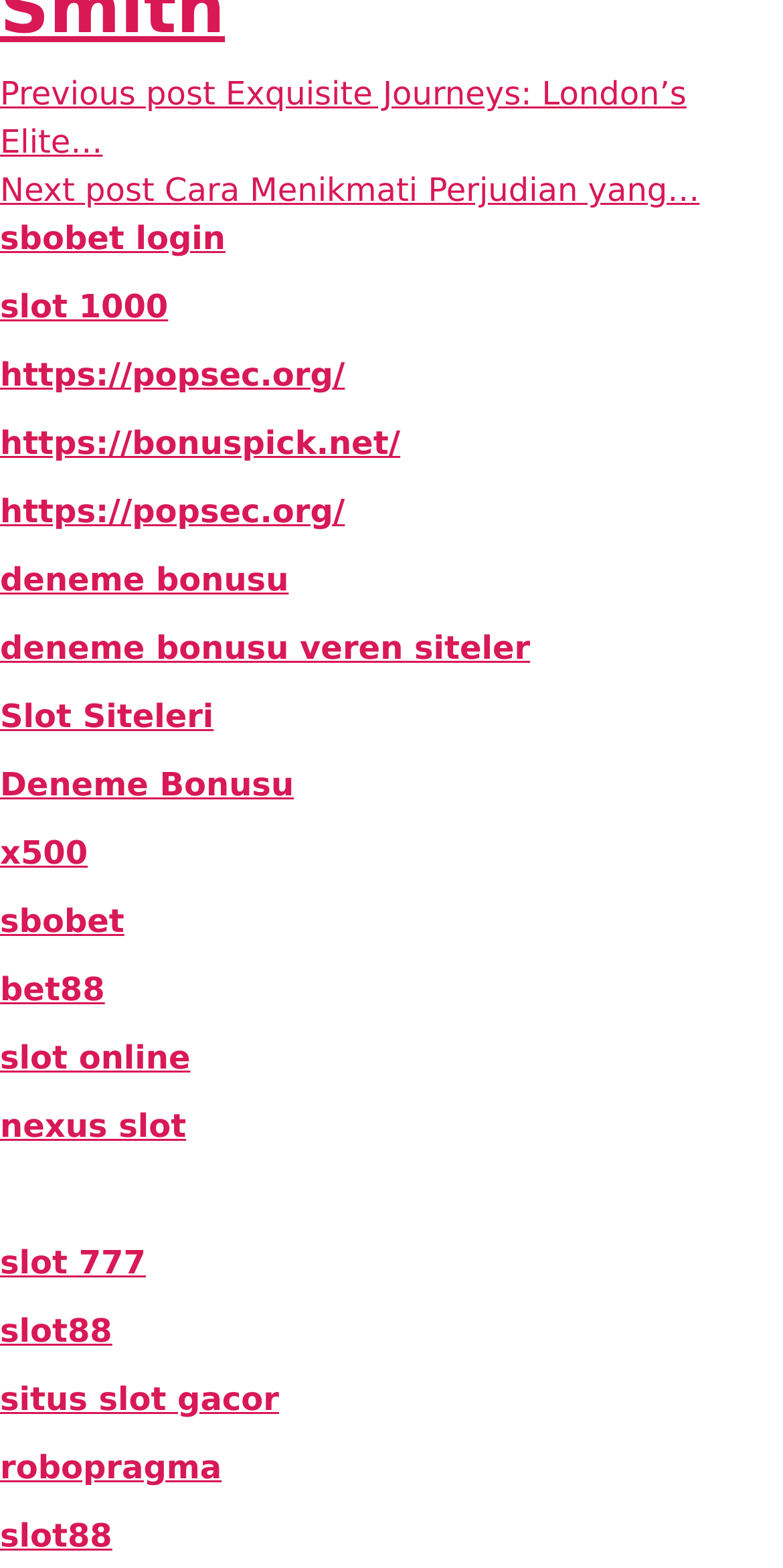Given the description of a UI element: "Sounder News", identify the bounding box coordinates of the matching element in the webpage screenshot.

None